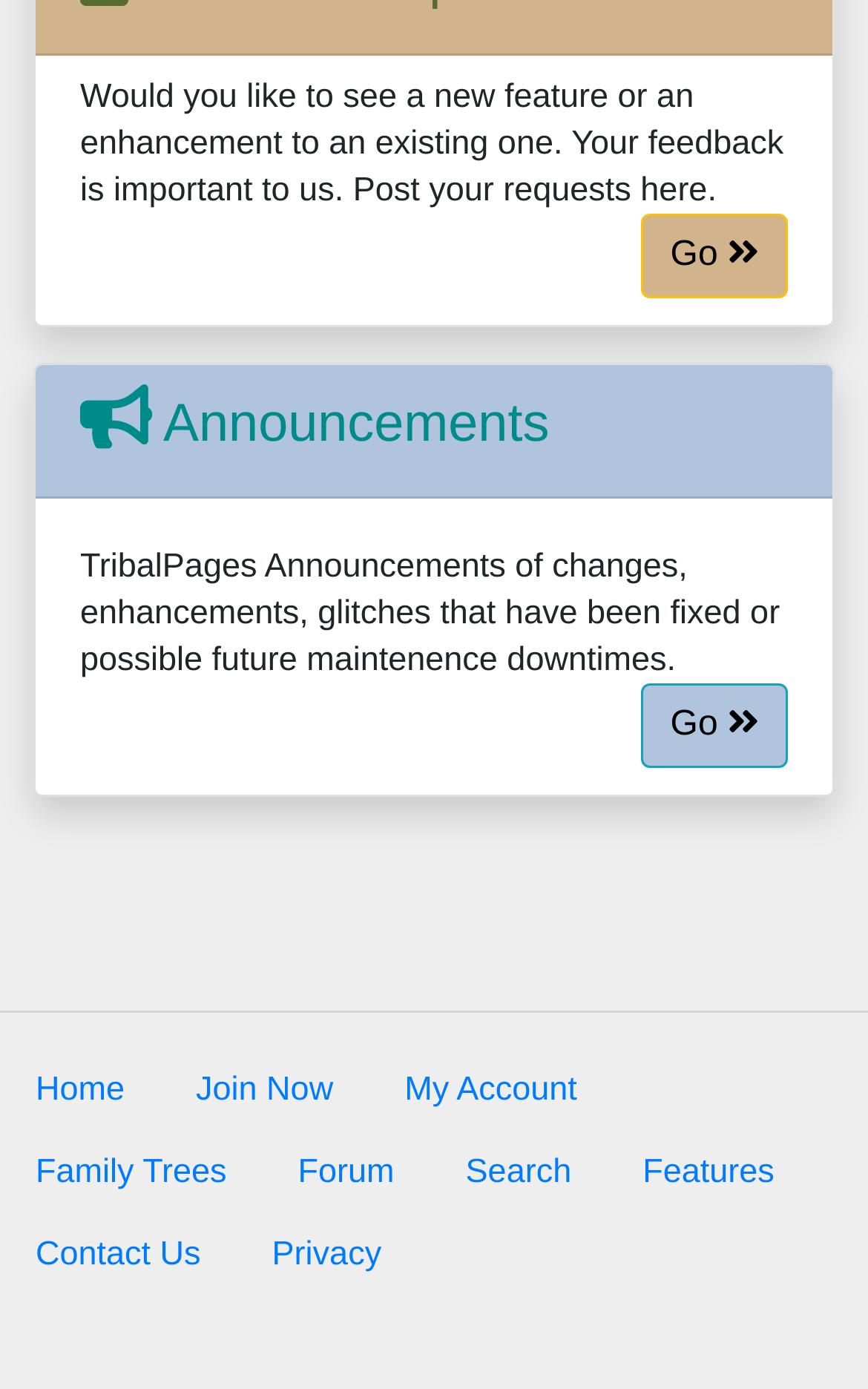Point out the bounding box coordinates of the section to click in order to follow this instruction: "Click here to pay membership fee online".

None